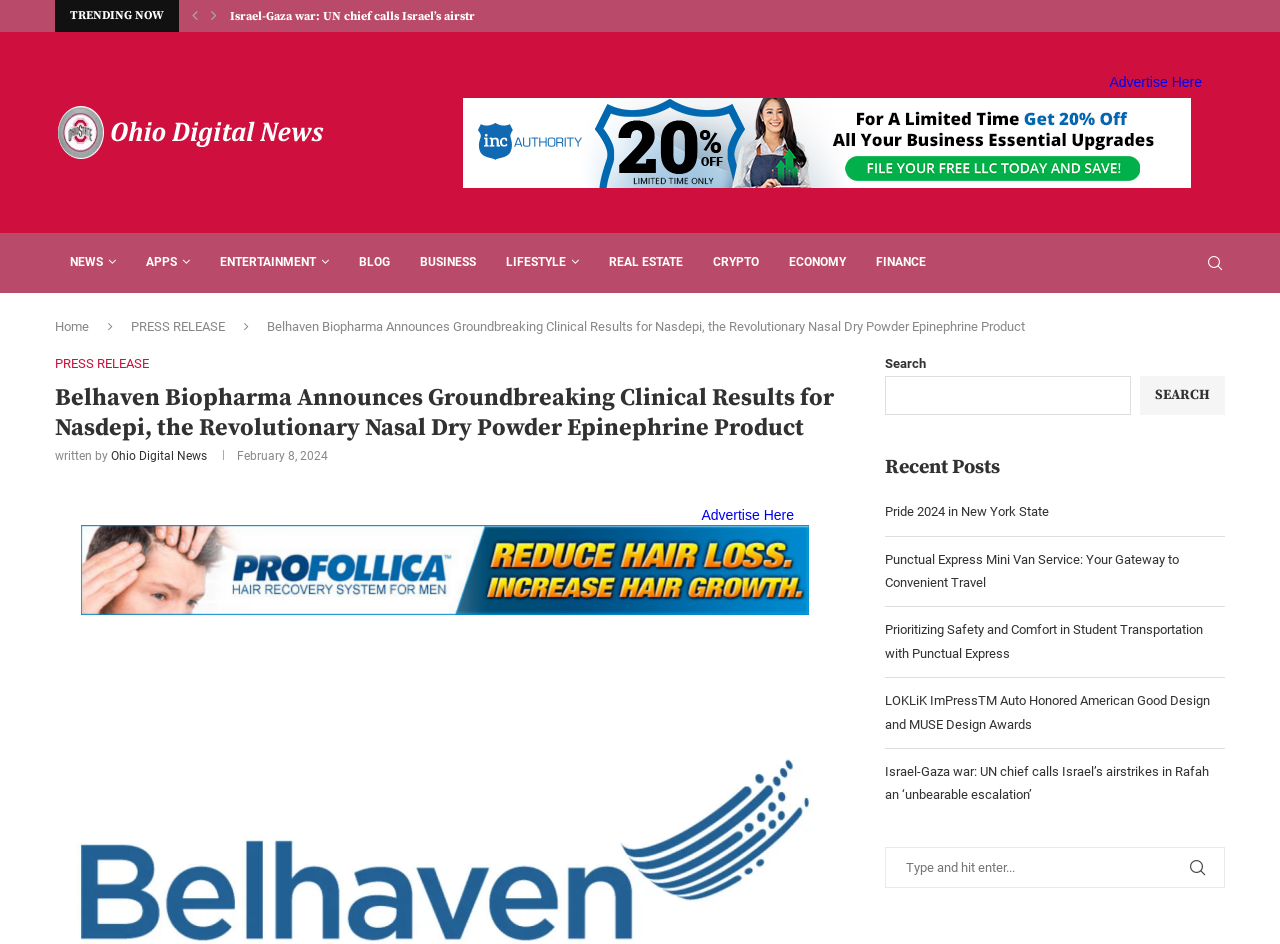Pinpoint the bounding box coordinates for the area that should be clicked to perform the following instruction: "Click on the 'Ohio Digital News' link".

[0.043, 0.11, 0.258, 0.171]